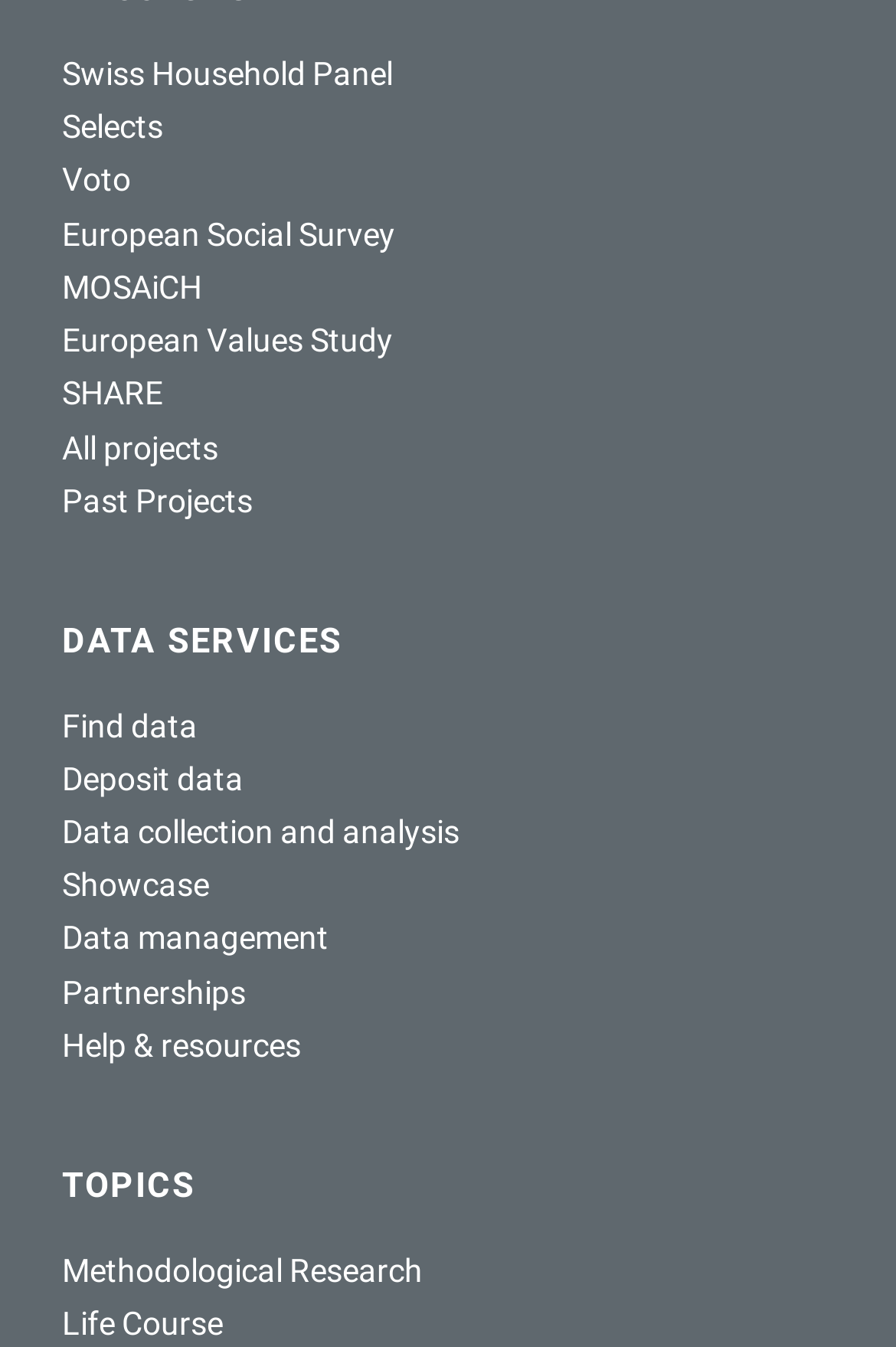What is the first project listed?
Please look at the screenshot and answer using one word or phrase.

Swiss Household Panel